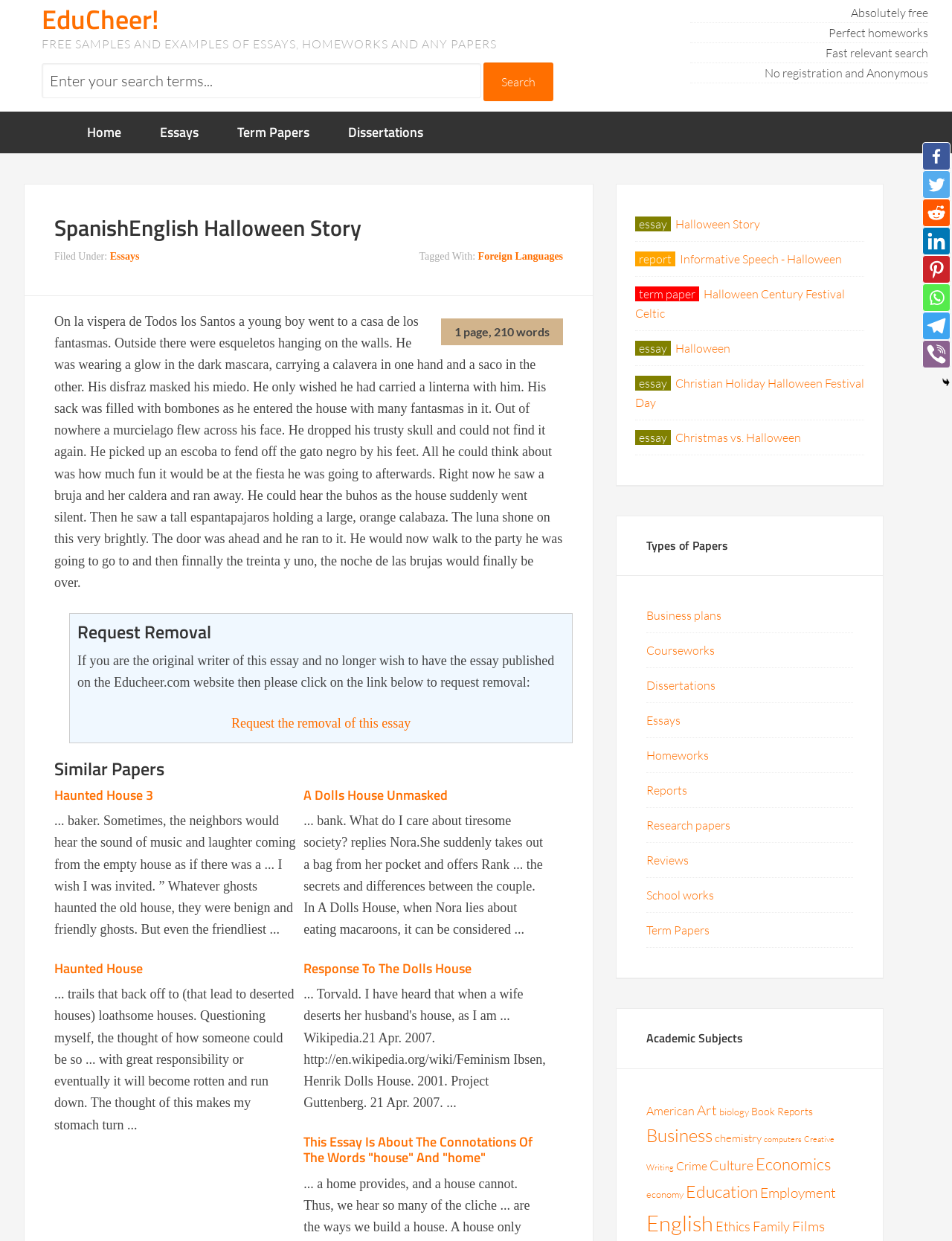Find the bounding box coordinates for the area that should be clicked to accomplish the instruction: "Share on Facebook".

[0.969, 0.115, 0.998, 0.137]